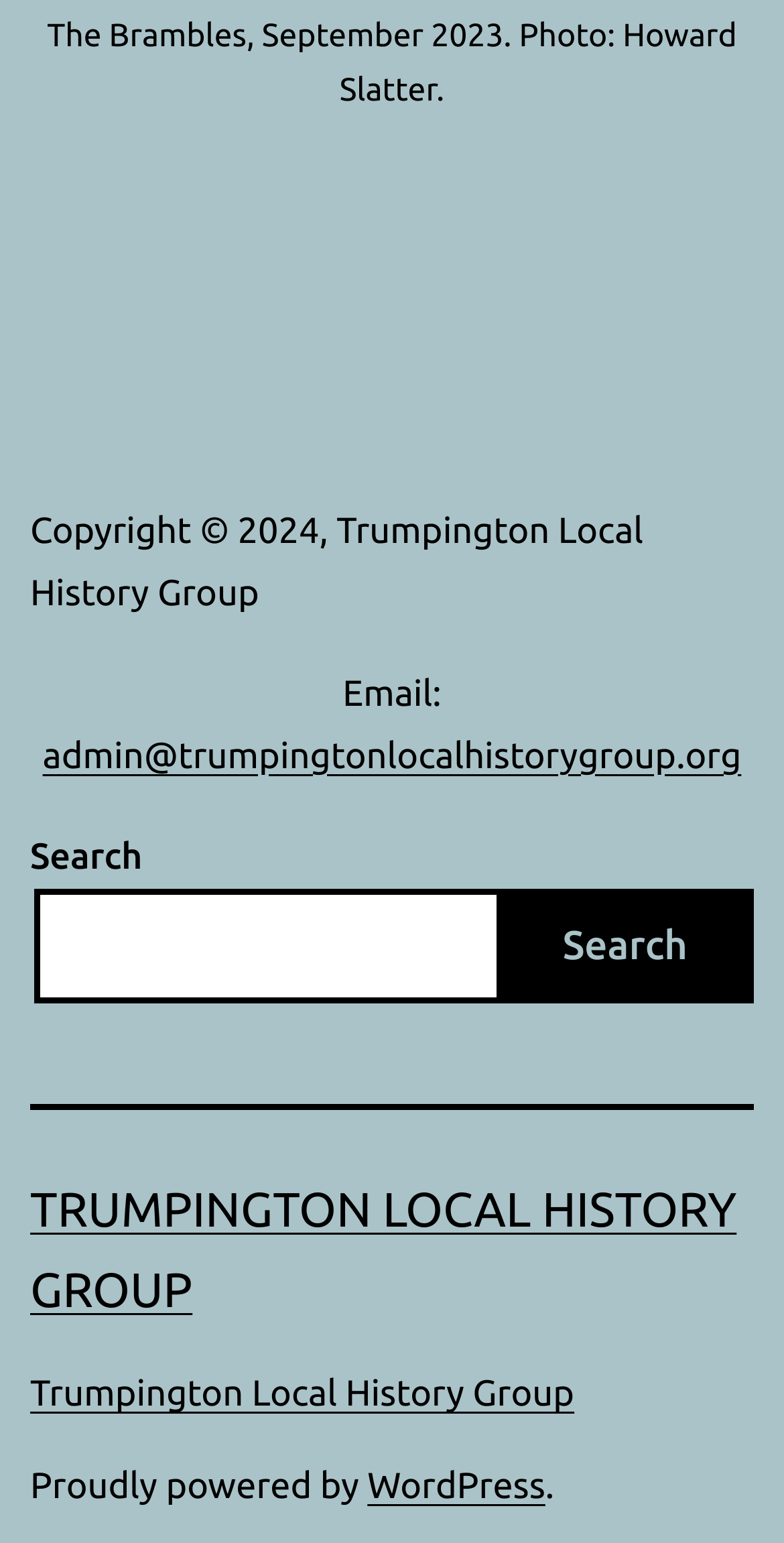Provide a thorough and detailed response to the question by examining the image: 
What is the name of the content management system powering the website?

I found the name of the content management system by looking at the link element with the text 'WordPress' which is adjacent to the StaticText element with the text 'Proudly powered by'.